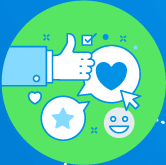What does the heart icon reflect?
Please answer the question with a detailed response using the information from the screenshot.

According to the caption, the heart icon within the circle reflects affection and connection, which are essential aspects of social media interactions.